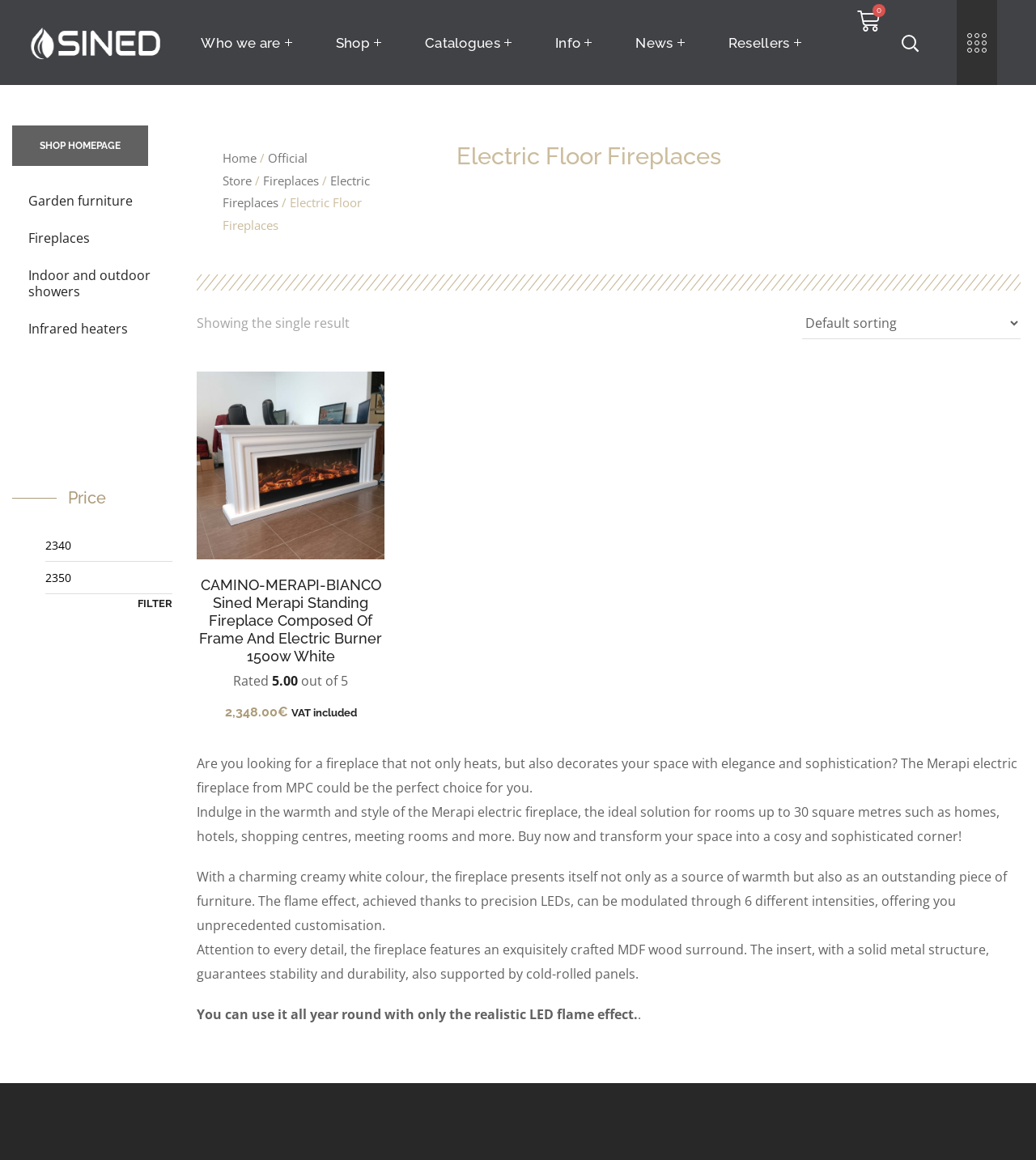What is the maximum room size for which the product is suitable?
Look at the image and respond with a one-word or short-phrase answer.

30 square metres